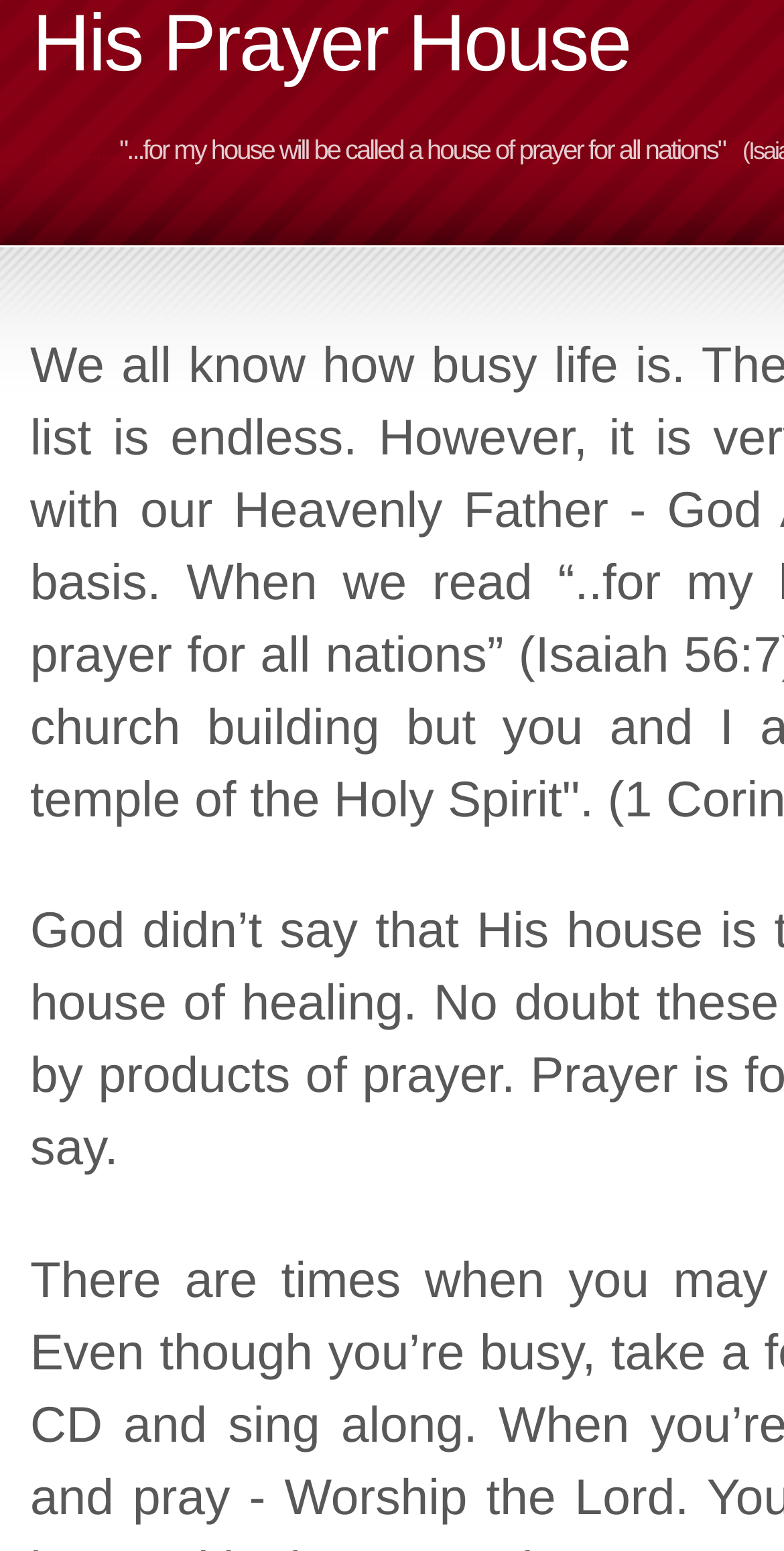Please locate and retrieve the main header text of the webpage.

His Prayer House